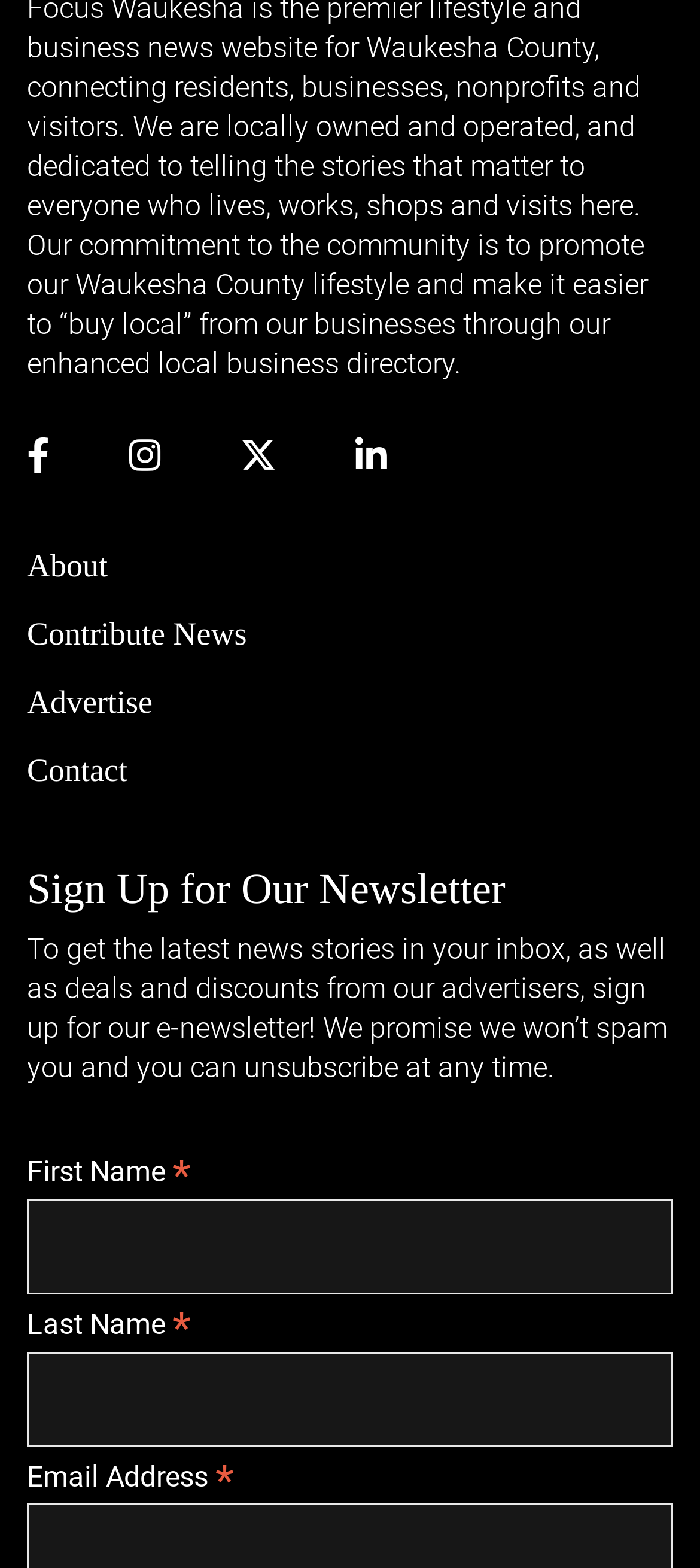Determine the bounding box coordinates for the clickable element to execute this instruction: "Click on Sign Up for Our Newsletter". Provide the coordinates as four float numbers between 0 and 1, i.e., [left, top, right, bottom].

[0.038, 0.551, 0.962, 0.586]